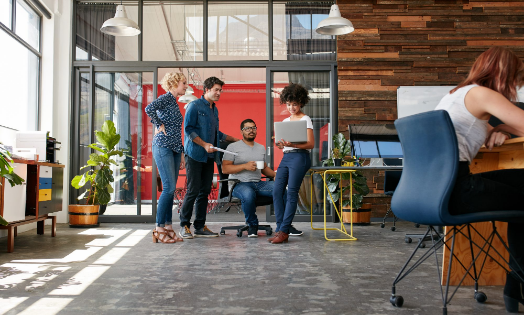Give a concise answer of one word or phrase to the question: 
What is the atmosphere of the office space?

Refreshing